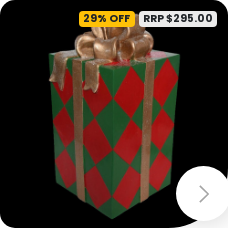What is the regular retail price of the gift?
Please give a well-detailed answer to the question.

The regular retail price of the gift can be found in the caption, which displays the promotional tags indicating the regular retail price of $295.